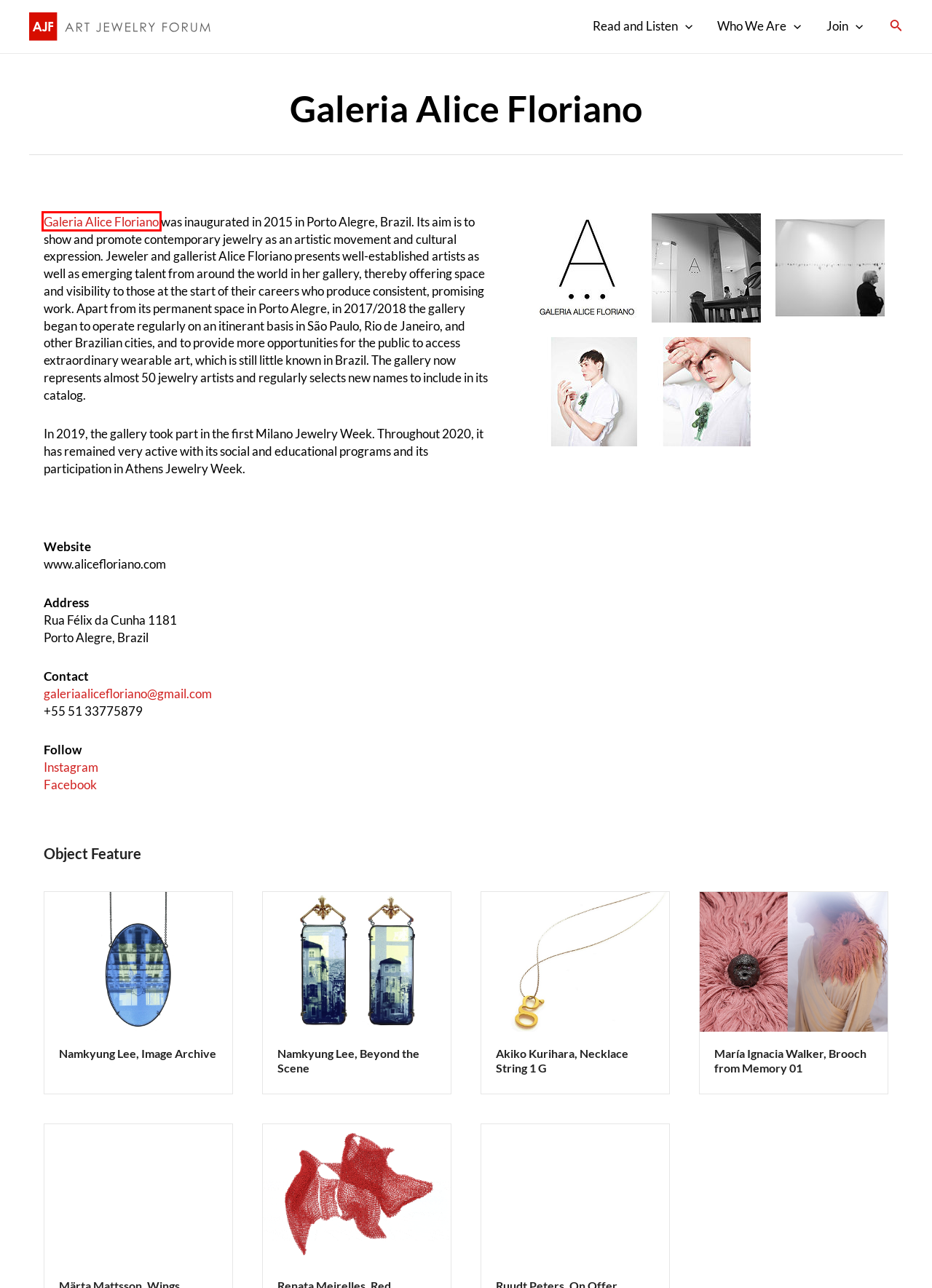With the provided webpage screenshot containing a red bounding box around a UI element, determine which description best matches the new webpage that appears after clicking the selected element. The choices are:
A. Members - Art Jewelry Forum
B. Become A Sponsor - Art Jewelry Forum
C. Início | Galeria Alice Floriano | Joalheria Contemporânea
D. Benefits of Membership - Art Jewelry Forum
E. Subscribe - Art Jewelry Forum
F. Quittenbaum Art Auctions and Quittenbaum Gallery - Art Jewelry Forum
G. Home Page - Art Jewelry Forum
H. Thereza Pedrosa Gallery - Art Jewelry Forum

C